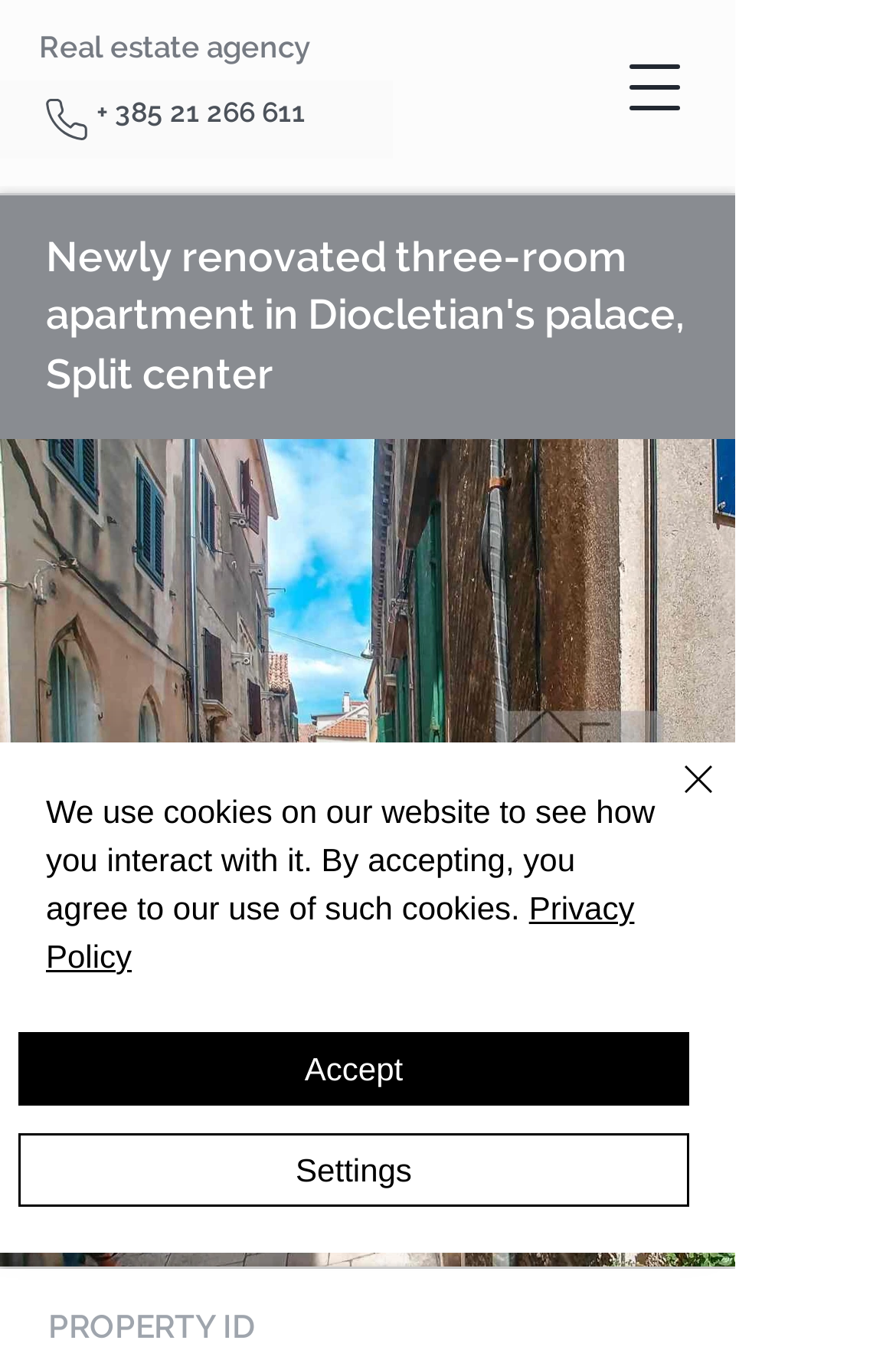Identify the bounding box for the UI element described as: "+ 385 21 266 611". Ensure the coordinates are four float numbers between 0 and 1, formatted as [left, top, right, bottom].

[0.108, 0.071, 0.341, 0.095]